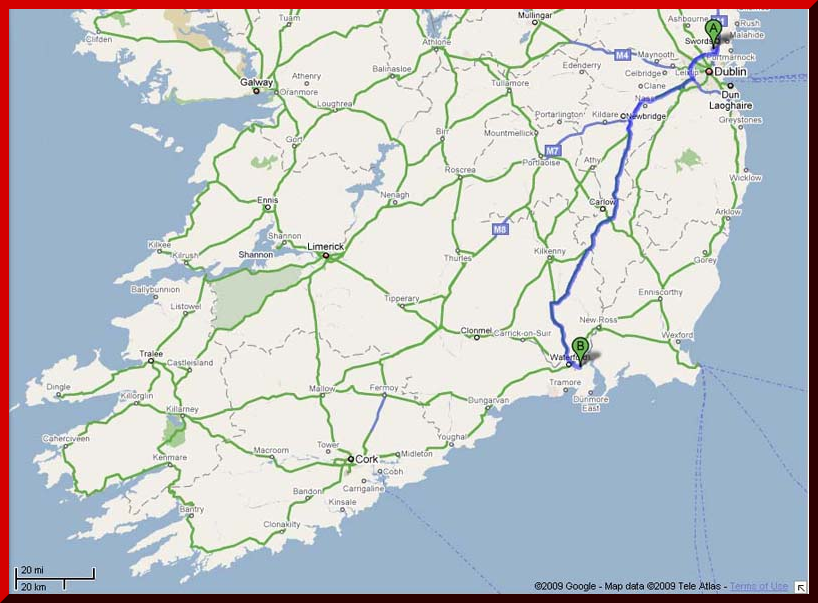Illustrate the image with a detailed caption.

This map illustrates the route from Dublin to Waterford in Ireland. Key features include major cities such as Dublin to the north and Cork to the southwest, with delineated roadways connecting them. The blue line represents the travel path taken, highlighting the M50 and subsequent routes leading into Waterford (marked as point B). Surrounding landmarks and small towns are visible, showcasing the lush countryside typical of Ireland. The scale bar at the bottom indicates a distance of 20 miles, providing context for the geographical area depicted.